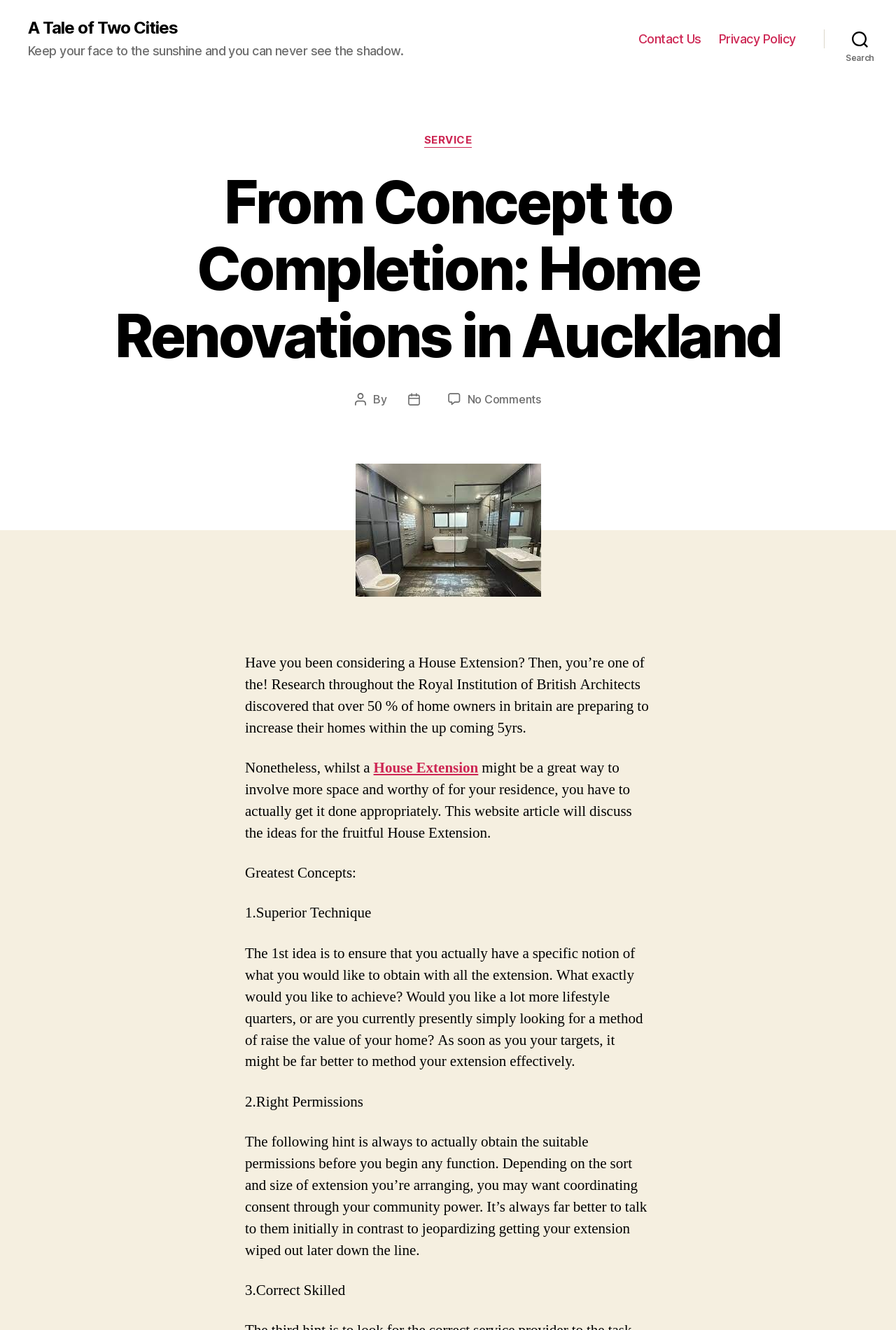Refer to the image and provide a thorough answer to this question:
What is the navigation menu located at?

The navigation menu is located at the top right of the webpage, with a bounding box of [0.712, 0.024, 0.888, 0.035]. It contains links to 'Contact Us' and 'Privacy Policy'.